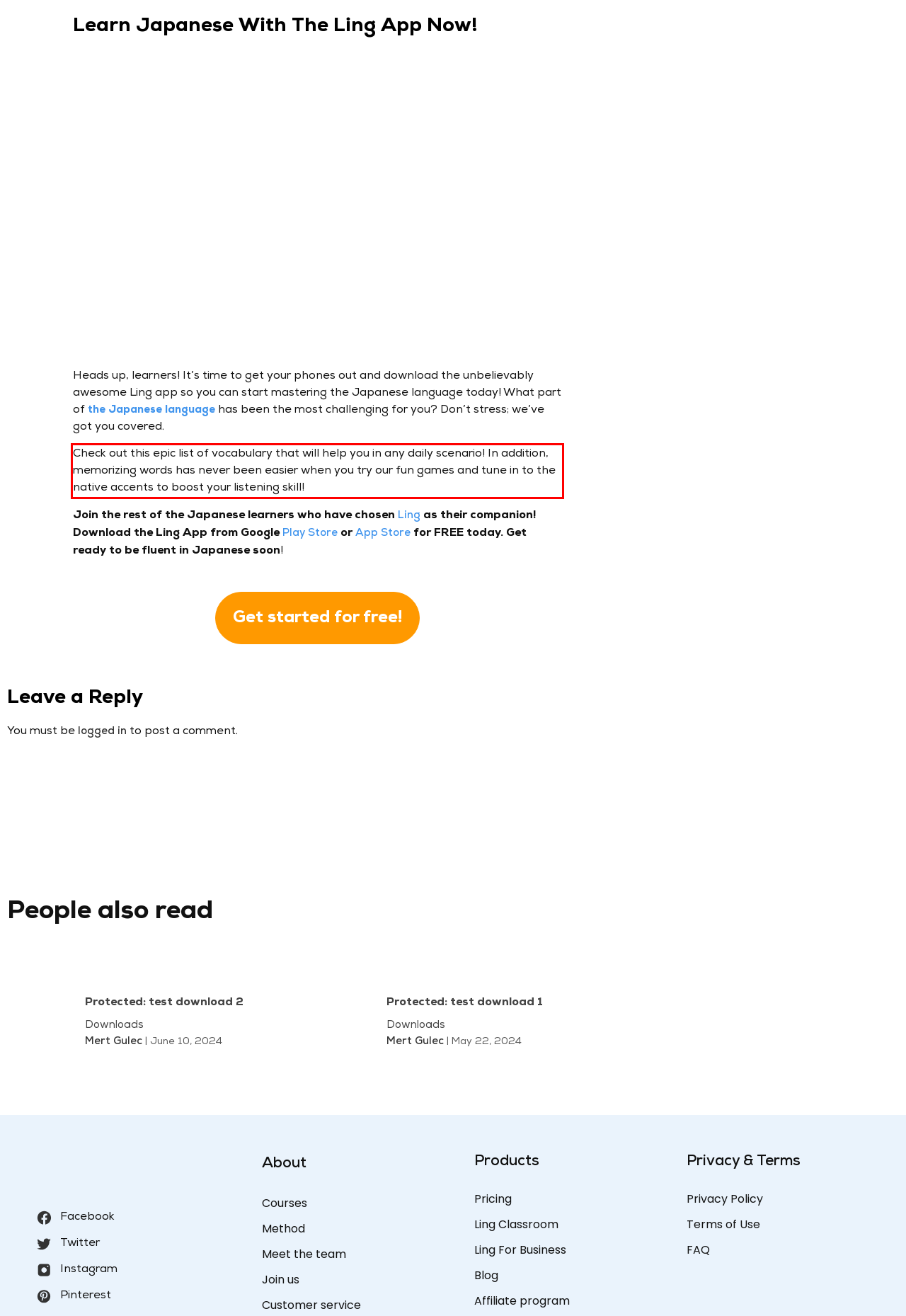Identify the text inside the red bounding box on the provided webpage screenshot by performing OCR.

Check out this epic list of vocabulary that will help you in any daily scenario! In addition, memorizing words has never been easier when you try our fun games and tune in to the native accents to boost your listening skill!